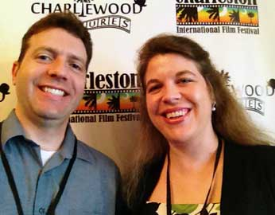Offer a meticulous description of the image.

The image captures a cheerful selfie of Brian and Jocelyn Rish at the Charleston International Film Festival (CIFF). They are smiling brightly in front of a backdrop adorned with the festival's logo, indicative of their participation and excitement at this annual event. Their expressions convey a sense of camaraderie and enthusiasm, reflecting the spirit of the festival where filmmakers gather to showcase their work. This year marked a special occasion as Jocelyn and Brian’s film, "High Heels and Hoodoo," was featured at the festival, adding to the significance of their presence there. The event highlights the vibrant community of filmmakers and enthusiasts celebrating cinema and storytelling.